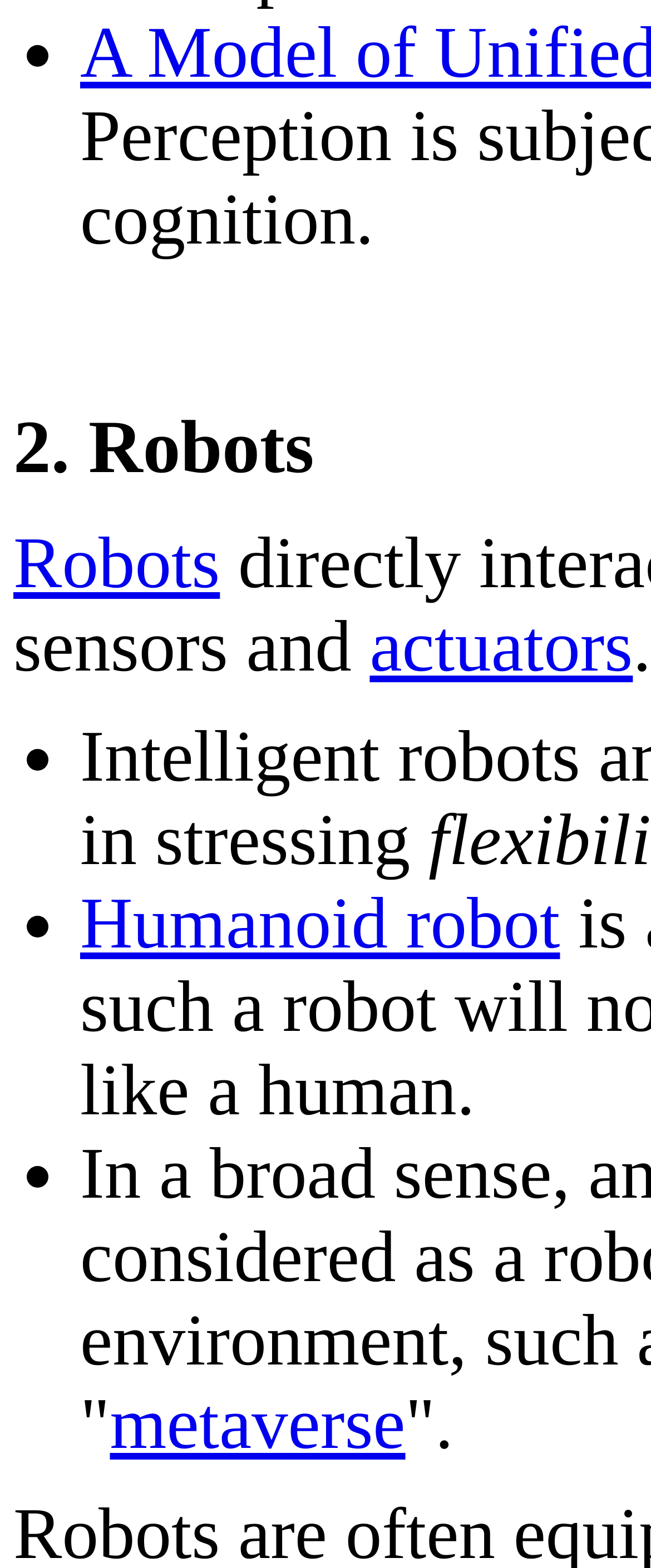Based on the description "(262) 334-0316", find the bounding box of the specified UI element.

None